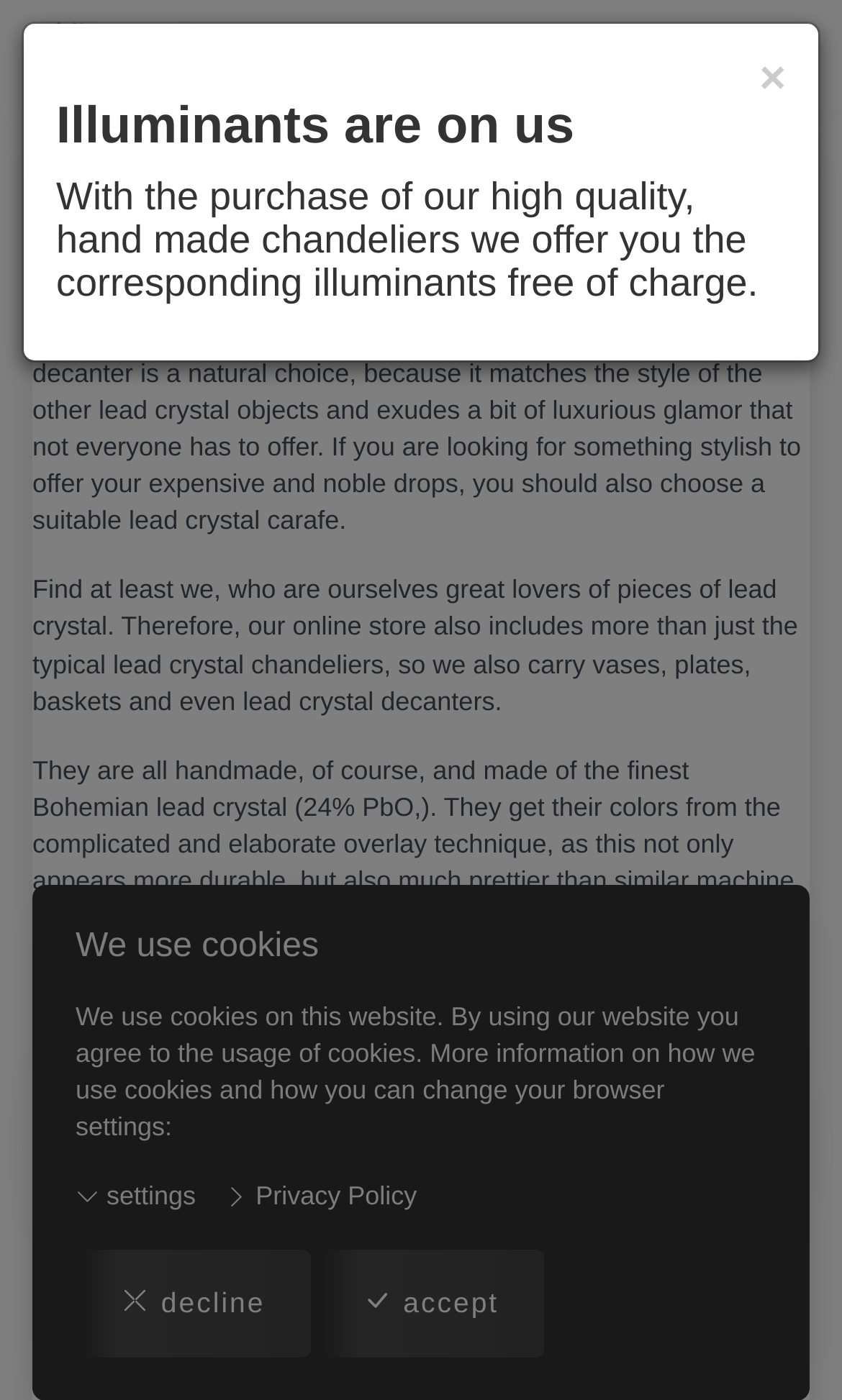What is the purpose of a lead crystal decanter?
Provide an in-depth answer to the question, covering all aspects.

According to the static text on the webpage, a lead crystal decanter is a natural choice because it matches the style of the other lead crystal objects and exudes a bit of luxurious glamor.